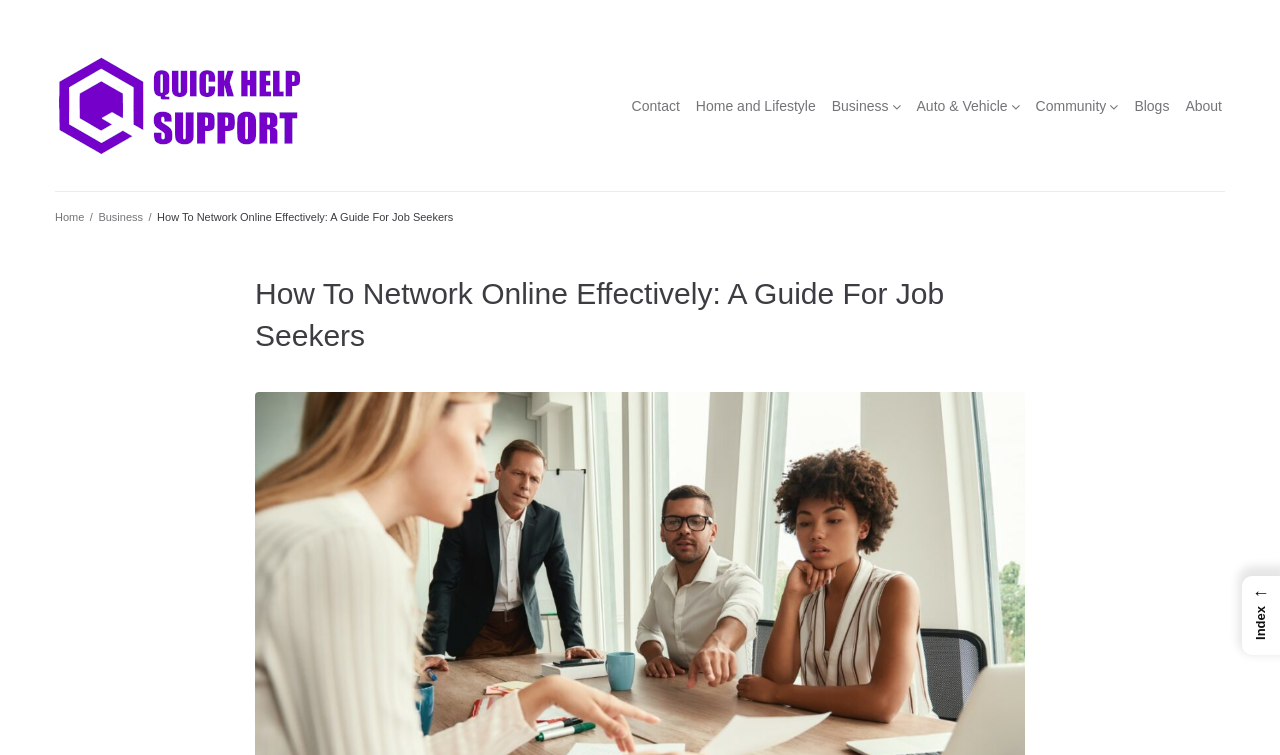What is the last menu item?
Using the visual information, answer the question in a single word or phrase.

About